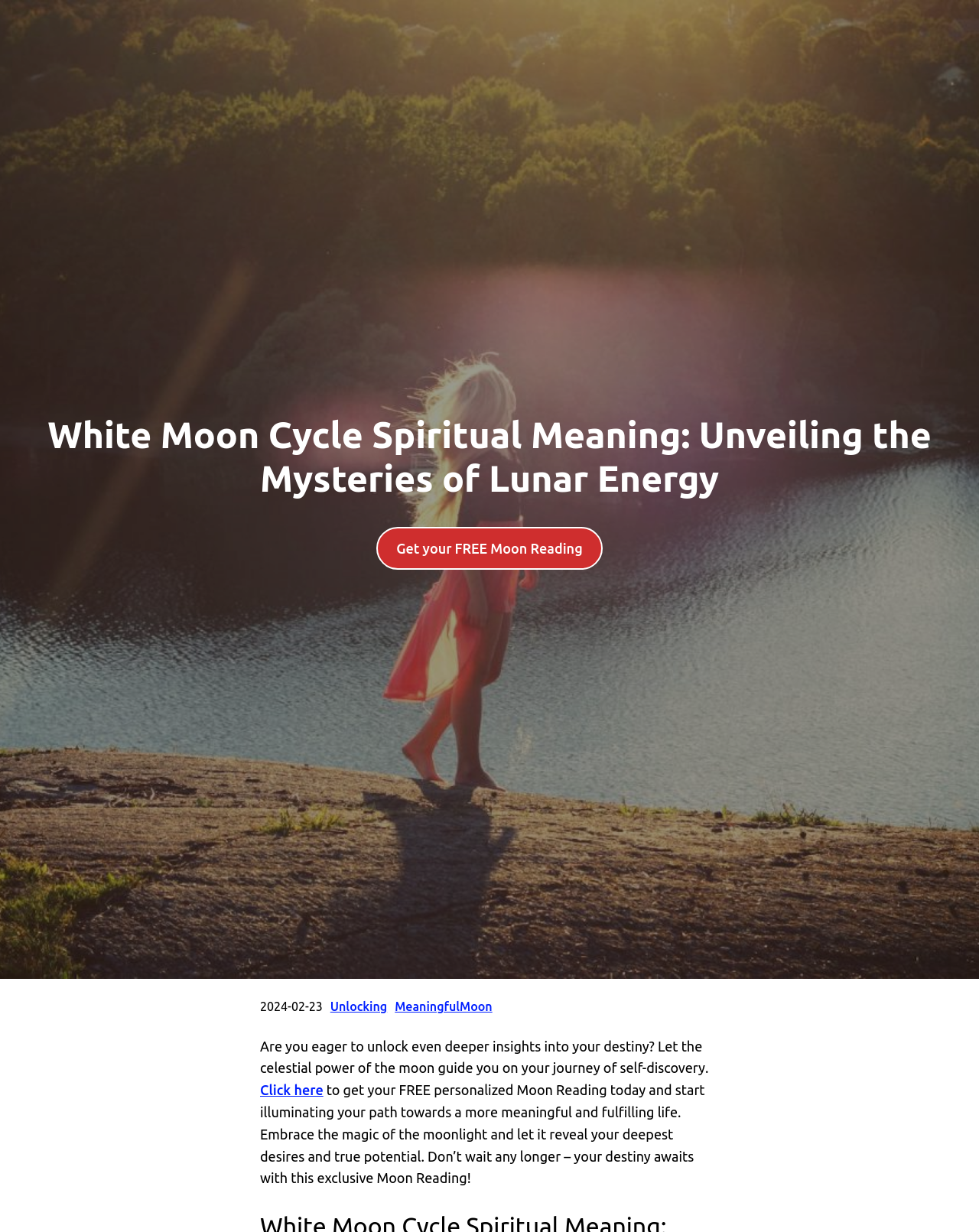What is the theme of the webpage?
Give a single word or phrase answer based on the content of the image.

Spiritual Meaning of Lunar Energy